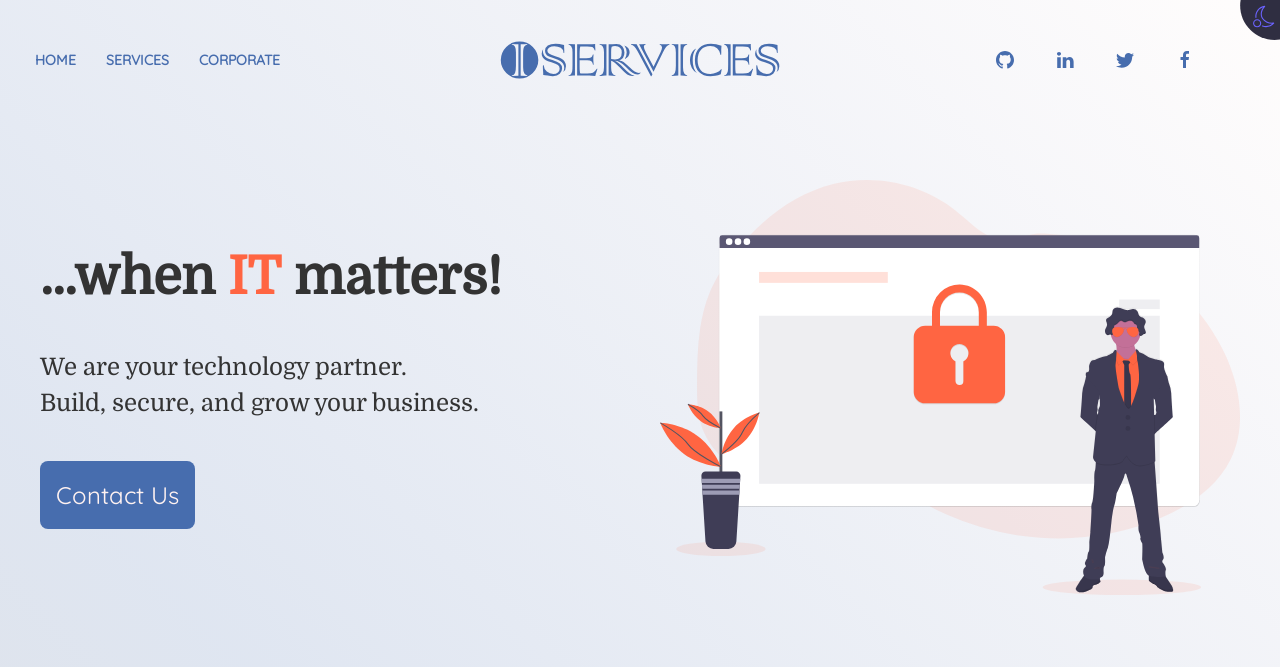Please provide a brief answer to the question using only one word or phrase: 
What can I do on this website?

Build, secure, and grow business